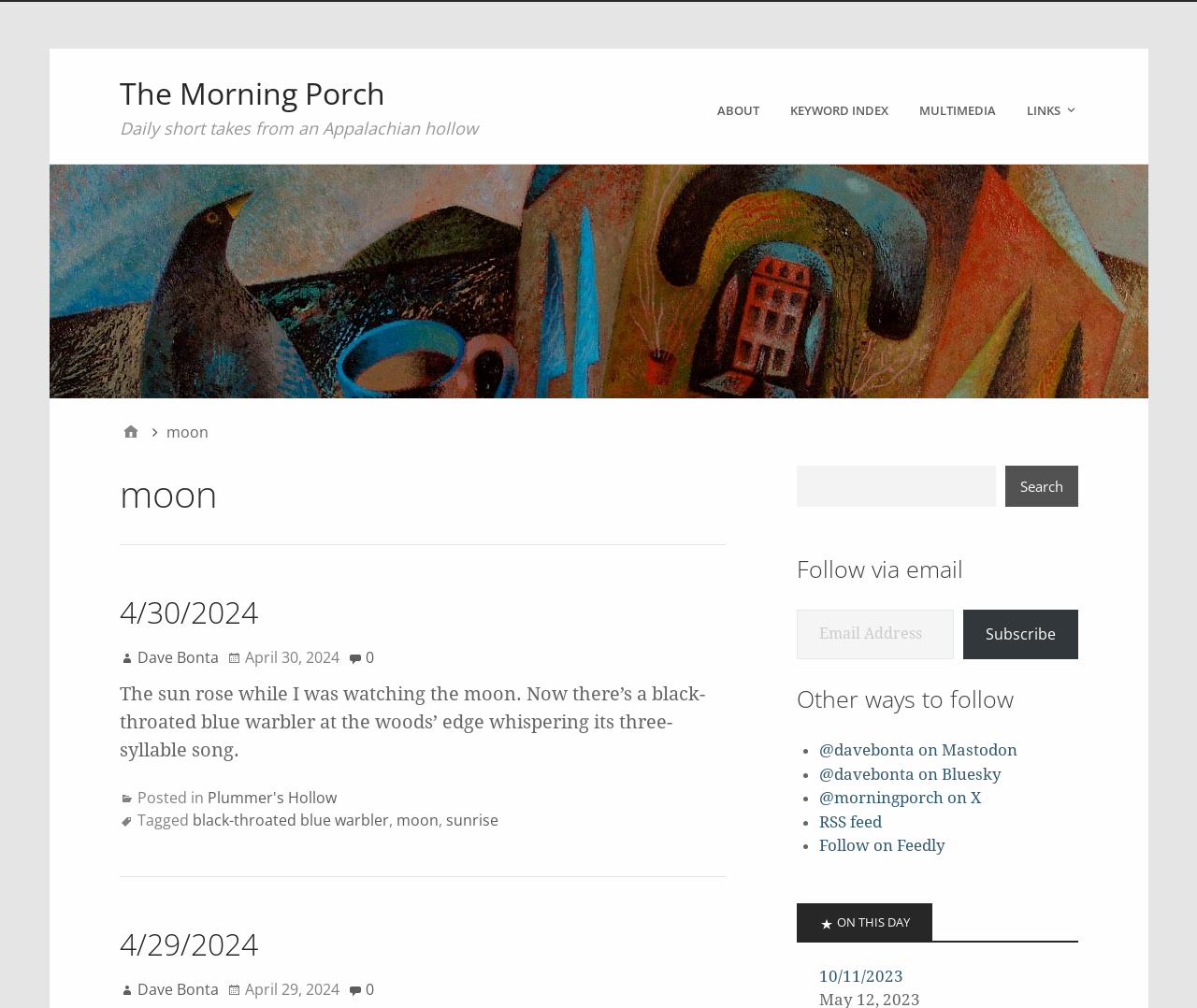Could you identify the text that serves as the heading for this webpage?

The Morning Porch